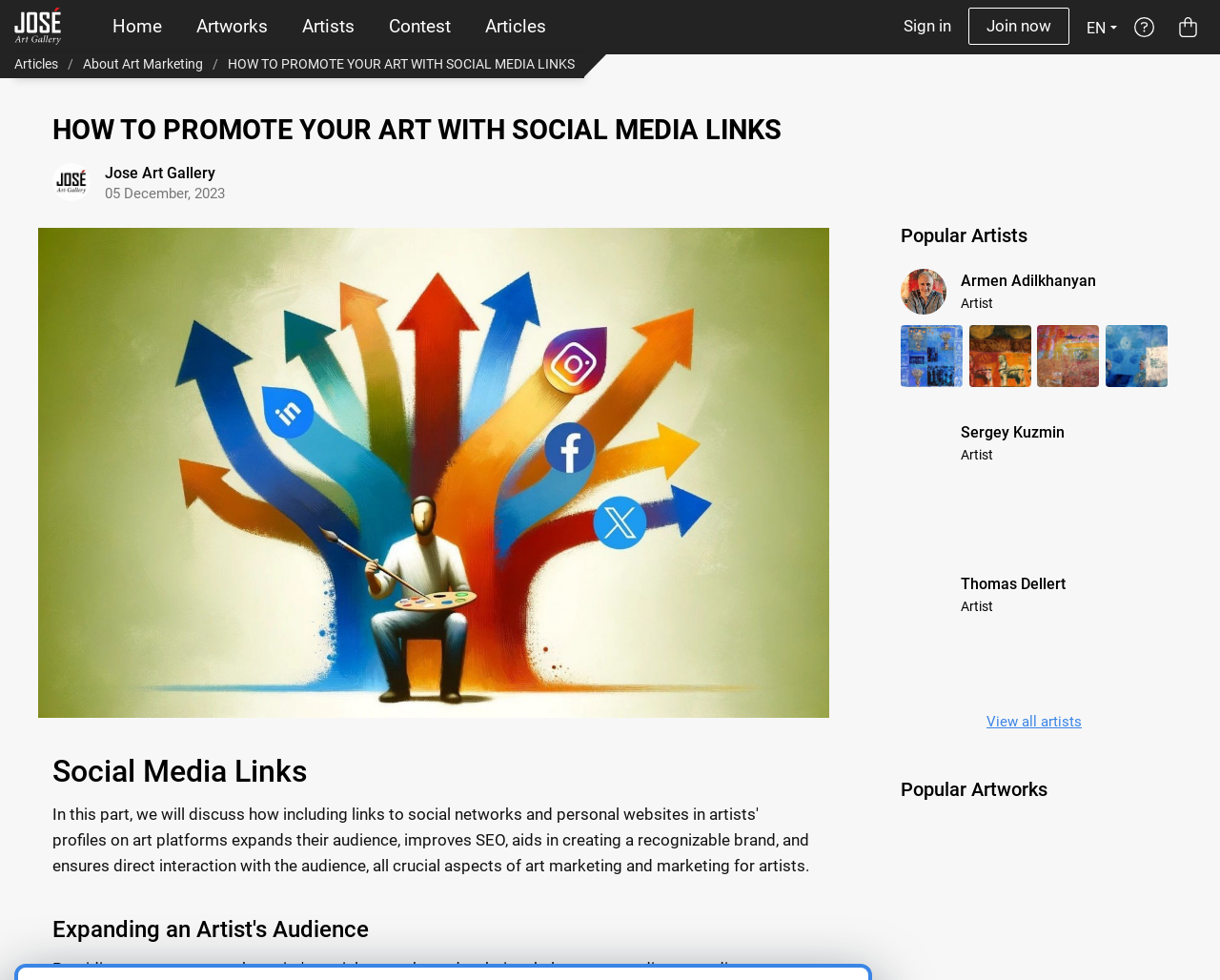What is the name of the art gallery?
Provide a detailed answer to the question using information from the image.

The name of the art gallery can be found in the top-left corner of the webpage, where there is a link with the text 'Jose Art Gallery' and an accompanying image.